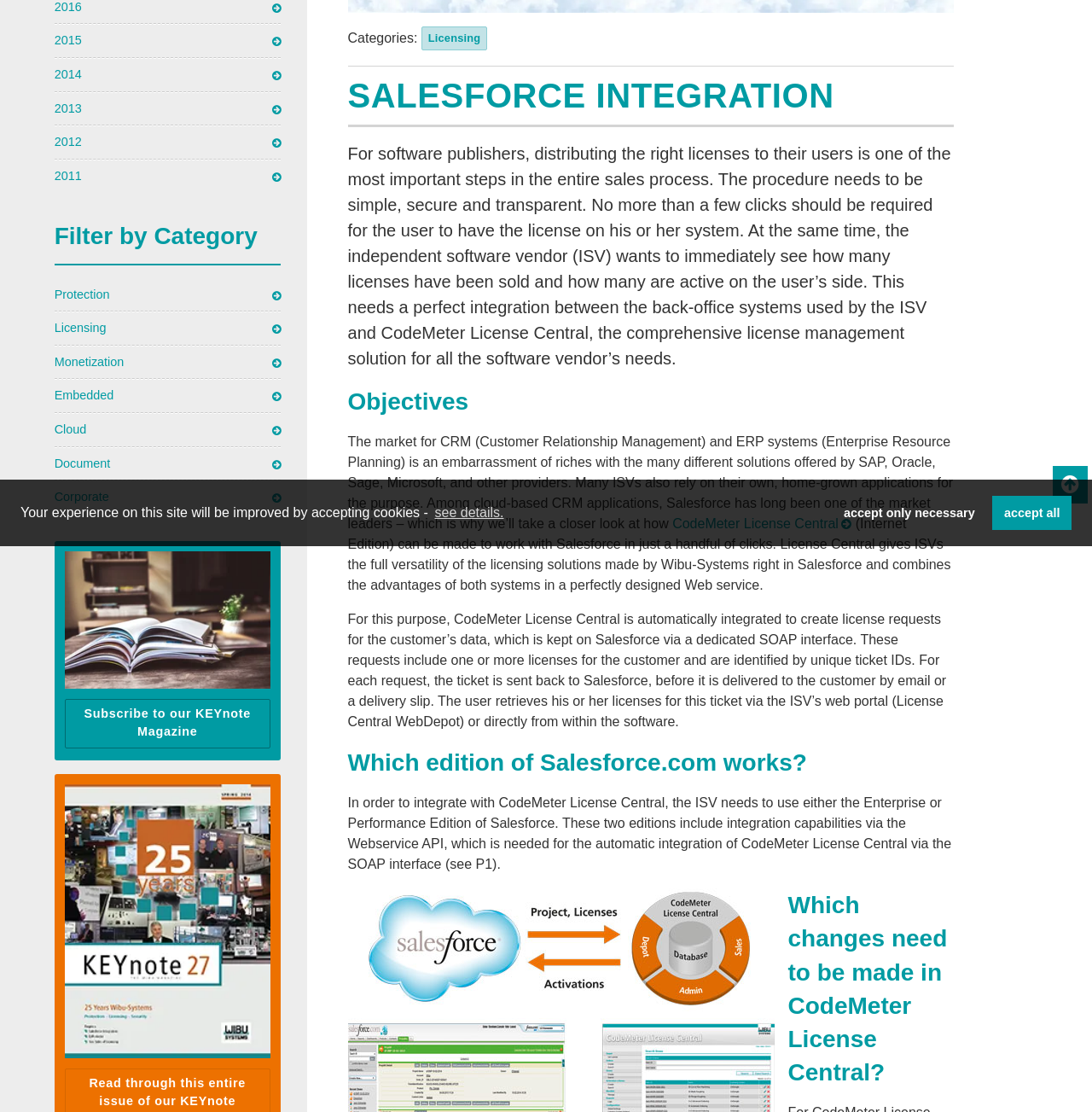Predict the bounding box coordinates of the UI element that matches this description: "Facebook". The coordinates should be in the format [left, top, right, bottom] with each value between 0 and 1.

None